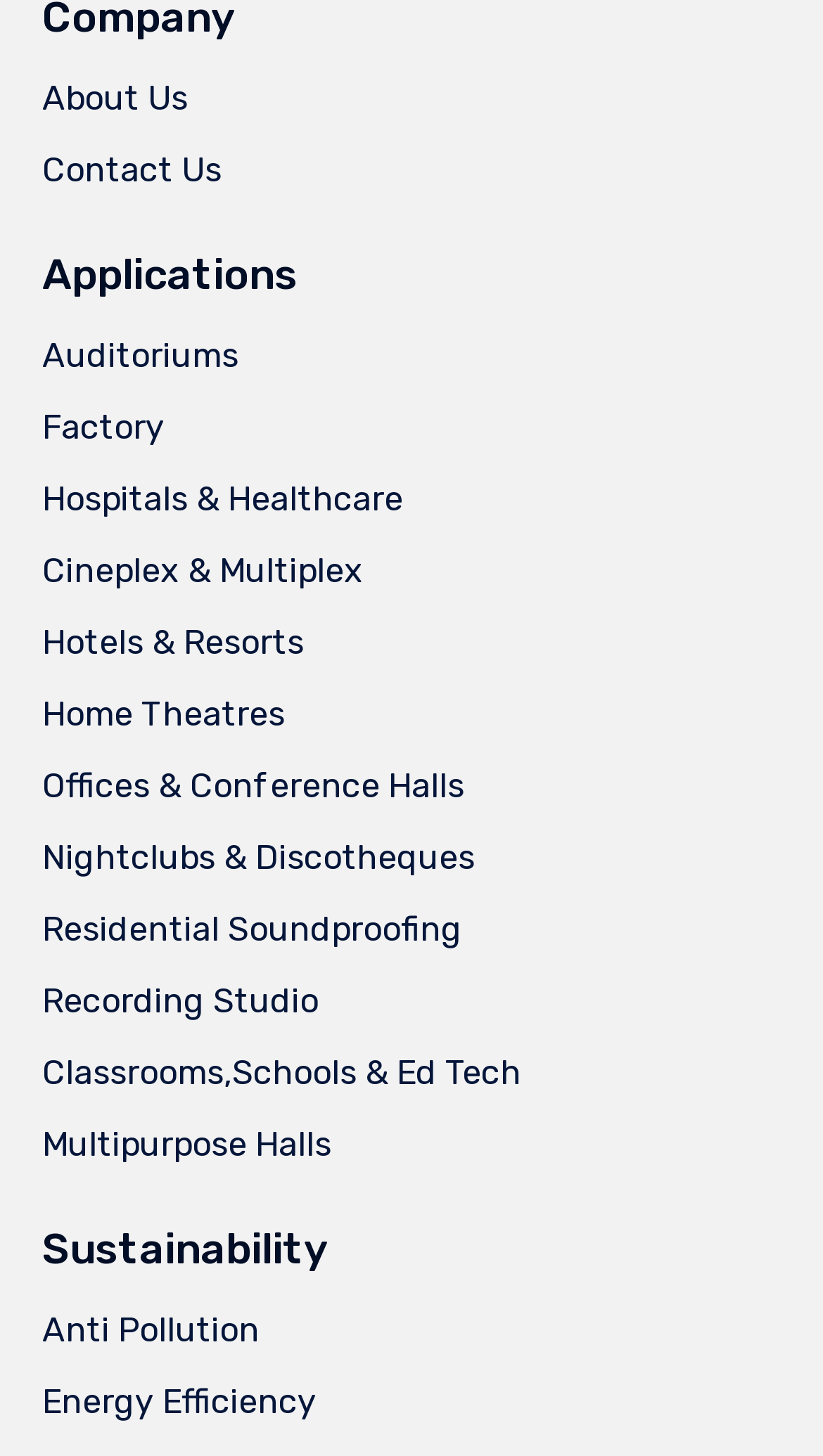Please identify the bounding box coordinates of the element's region that I should click in order to complete the following instruction: "Read about Energy Efficiency". The bounding box coordinates consist of four float numbers between 0 and 1, i.e., [left, top, right, bottom].

[0.051, 0.939, 0.949, 0.988]